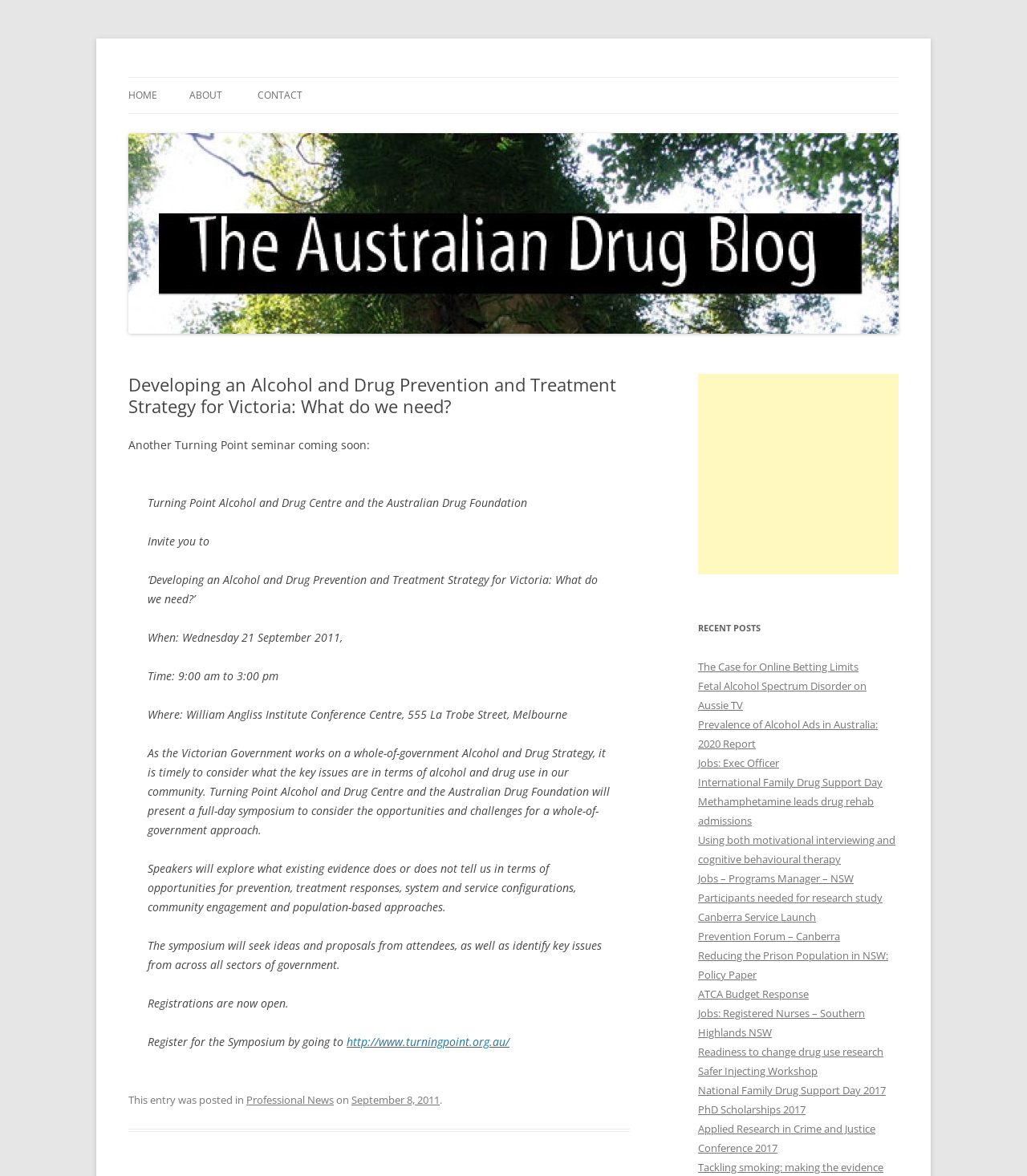What type of organization is hosting the seminar?
Look at the screenshot and respond with a single word or phrase.

Alcohol and Drug Centre